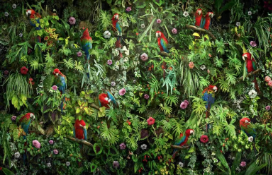Provide a thorough and detailed caption for the image.

The image titled "Bird Digital Art - 4" by Nick Pedersen features an intricately detailed scene filled with vibrant colors and lush foliage. This digital artwork captures a diverse array of parrots, seamlessly integrated into a dense backdrop of greenery and blooming flowers. The parrots, notable for their vivid plumage, are nestled among the verdant leaves, creating a harmonious blend of wildlife and nature. Each bird appears to be engaged in its environment, evoking a sense of life and vitality. The artwork reflects Pedersen’s ecological theme, emphasizing the beauty of nature and the intricate relationships within ecosystems. With its rich colors and realistic textures, this piece invites viewers to explore the vibrant world of avian life while also contemplating the importance of conservation in today's ecosystem.